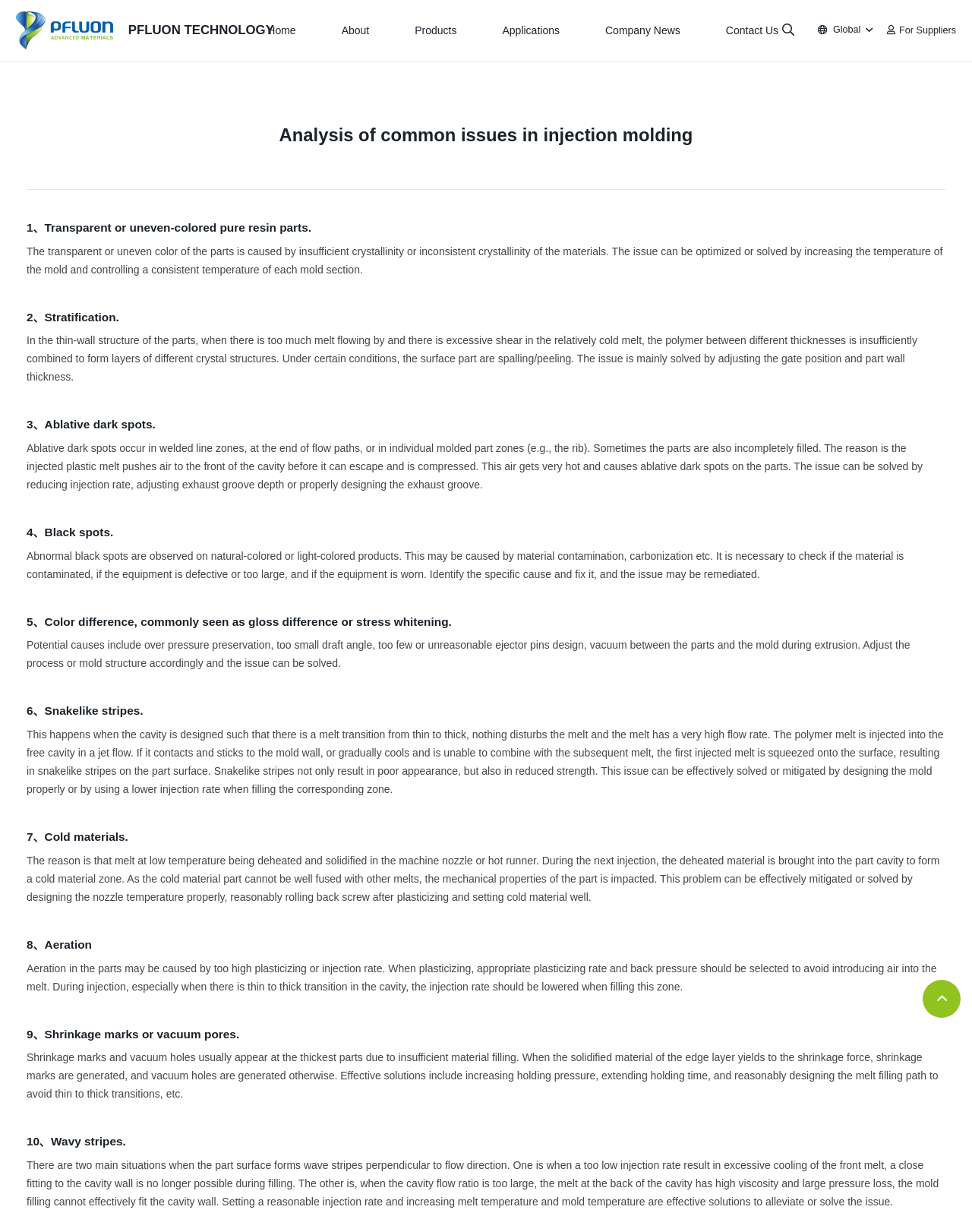What is the solution to the issue of stratification in injection molding?
Using the image, answer in one word or phrase.

Adjusting the gate position and part wall thickness